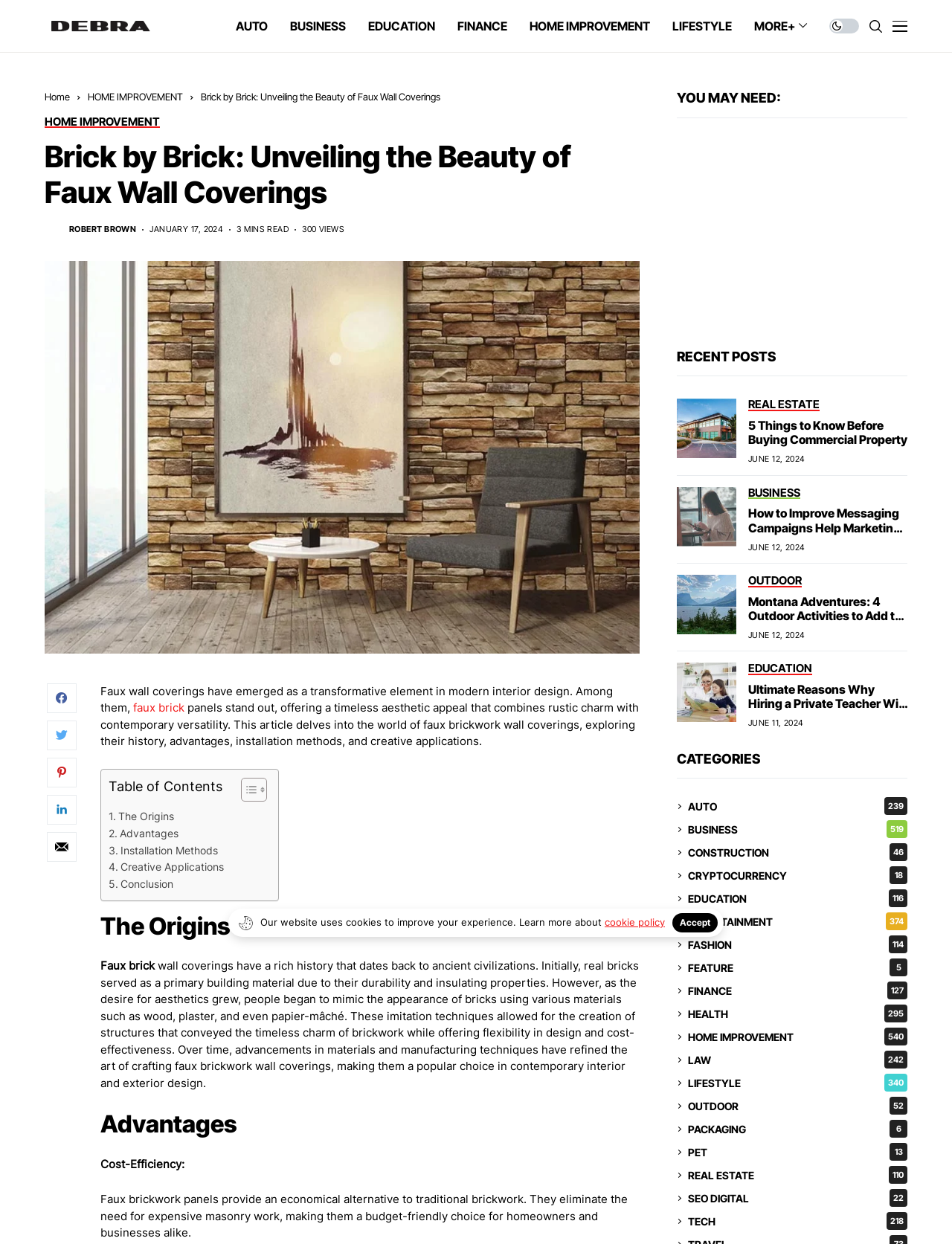Find the bounding box coordinates of the clickable area that will achieve the following instruction: "Read the article about 'Faux brick' panels".

[0.14, 0.563, 0.194, 0.575]